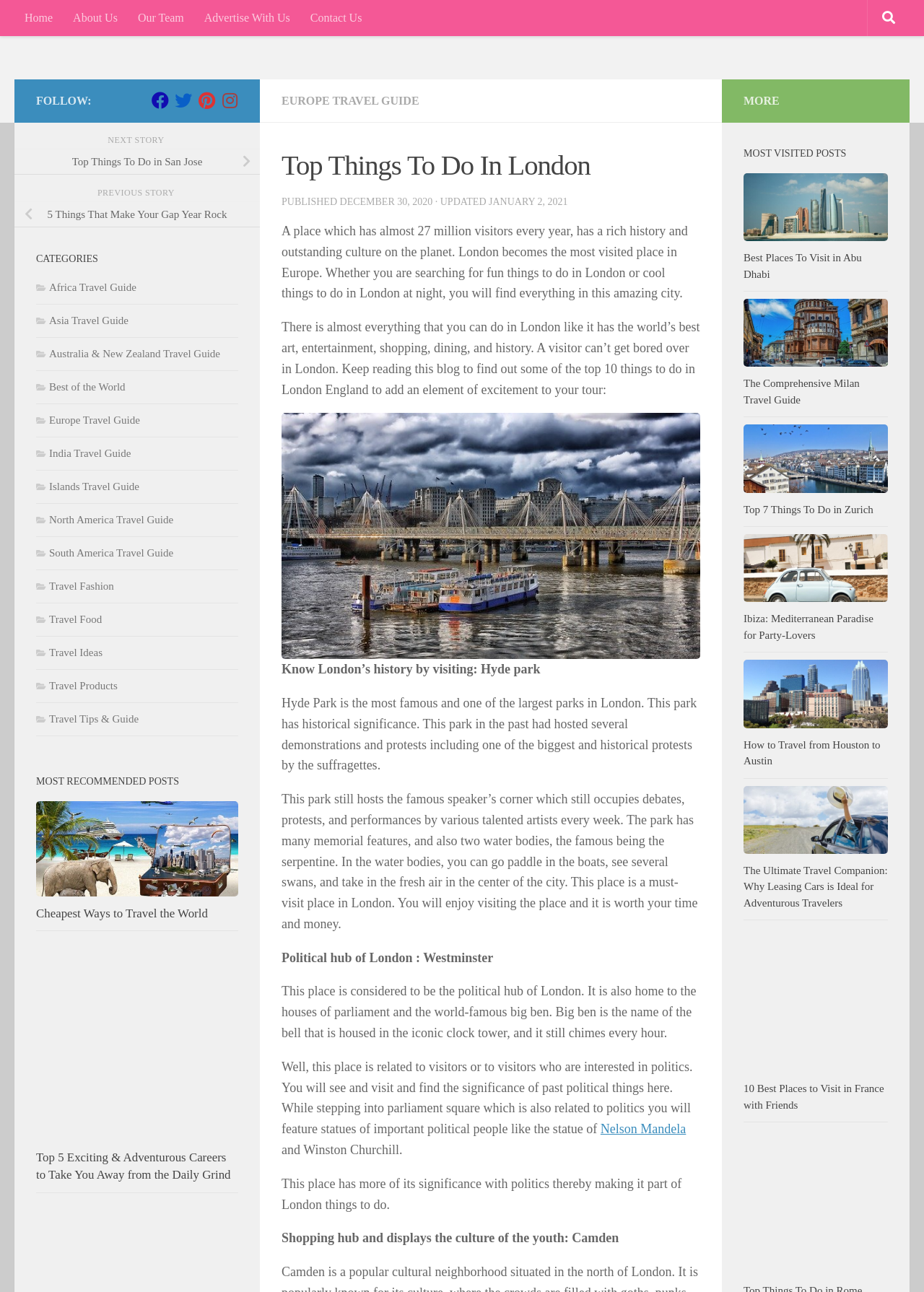Locate the coordinates of the bounding box for the clickable region that fulfills this instruction: "Click on the 'Home' link".

[0.016, 0.0, 0.068, 0.028]